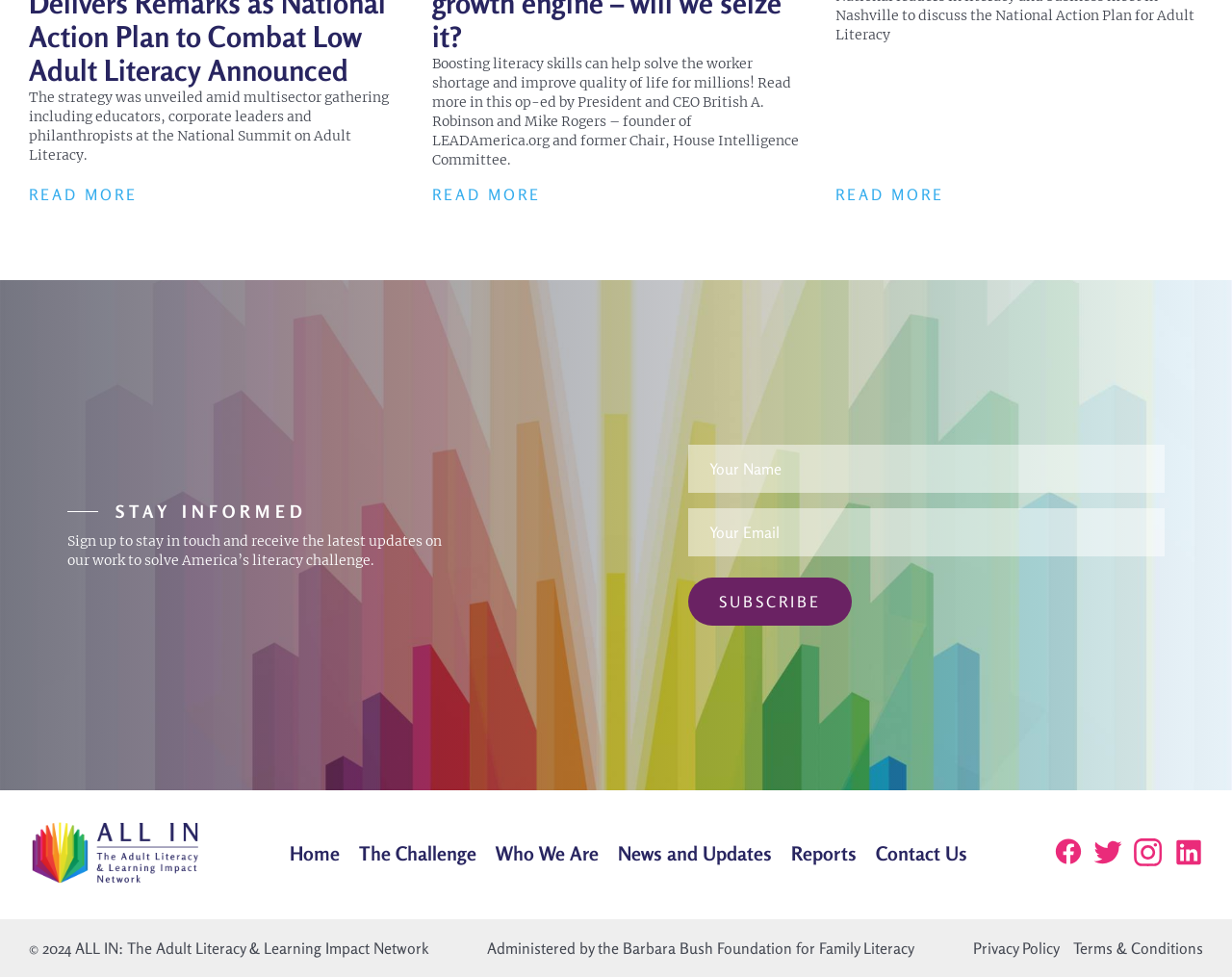Specify the bounding box coordinates of the region I need to click to perform the following instruction: "Click PRINT THE FINDING AID". The coordinates must be four float numbers in the range of 0 to 1, i.e., [left, top, right, bottom].

None